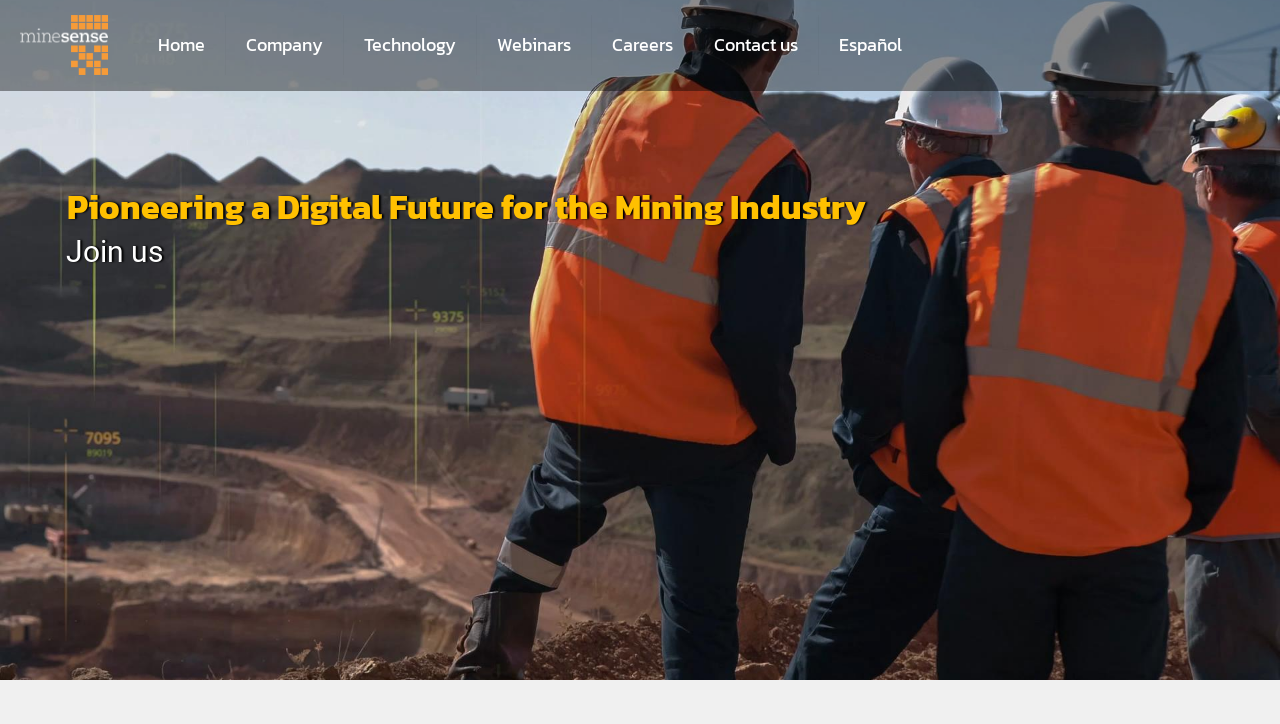Generate a detailed explanation of the webpage's features and information.

The webpage is titled "Current Opportunities – MineSense" and features a prominent logo of MineSense at the top left corner. Above the logo, there is a navigation menu with seven links: "Home", "Company", "Technology", "Webinars", "Careers", "Contact us", and "Español", arranged horizontally from left to right.

Below the navigation menu, there is a heading that reads "Join us" at the top left, followed by a subheading that spans across the page, stating "Pioneering a Digital Future for the Mining Industry". The subheading is centered and takes up most of the width of the page.

There is a small, seemingly decorative element to the right of the "Join us" heading, but its purpose is unclear.